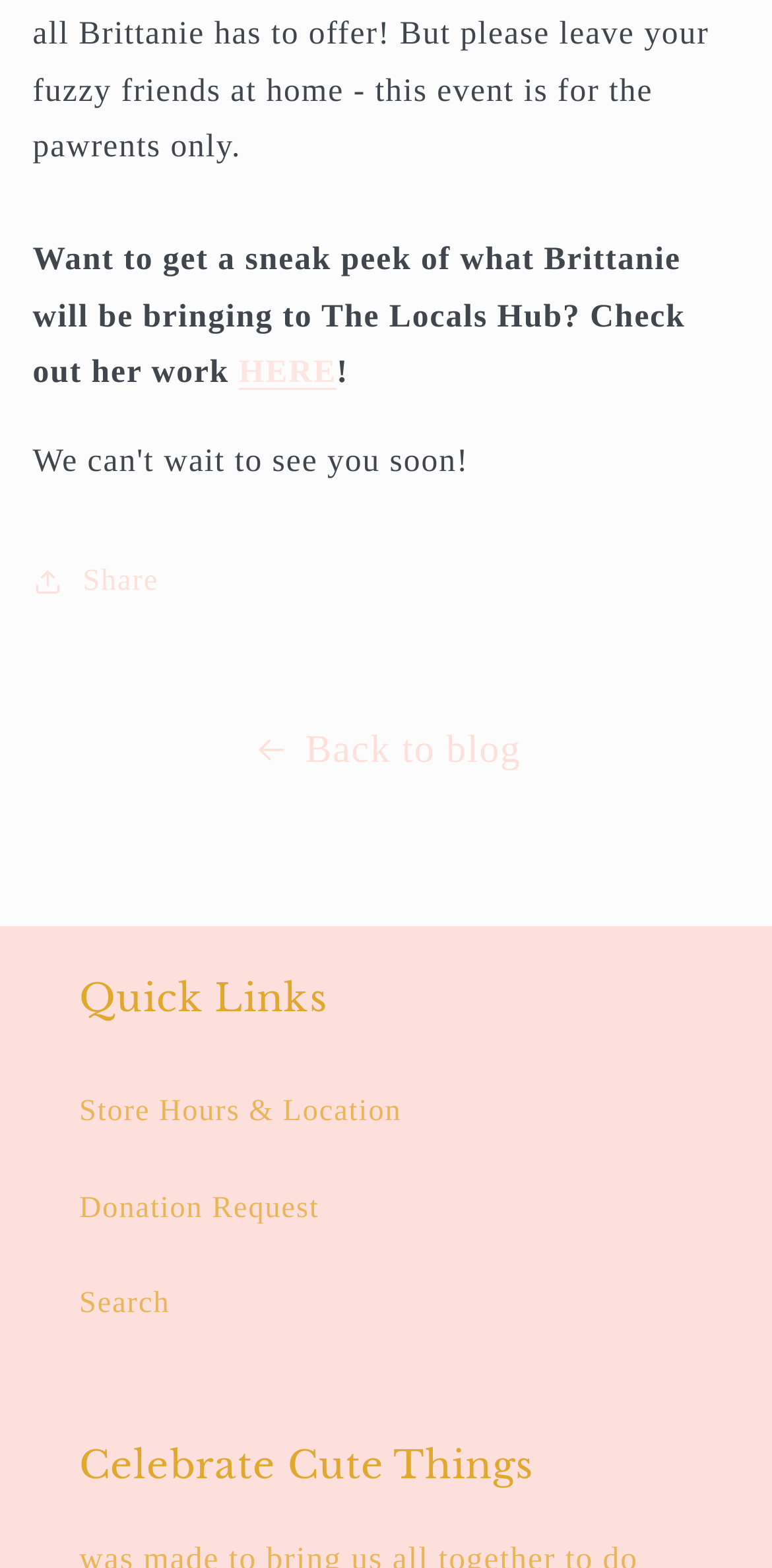Identify the bounding box for the UI element that is described as follows: "Back to blog".

[0.0, 0.457, 1.0, 0.5]